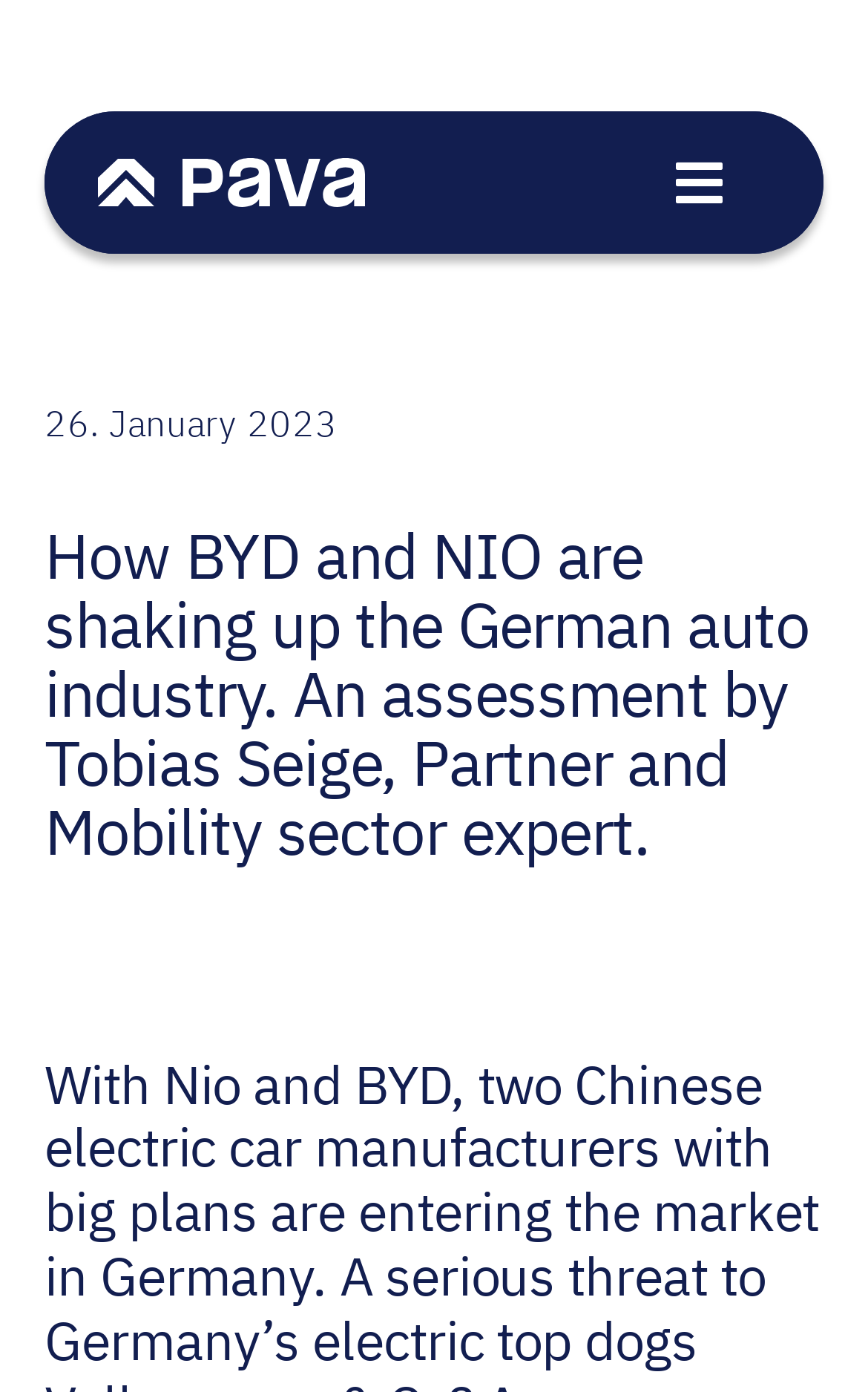Please find the bounding box coordinates of the element's region to be clicked to carry out this instruction: "Go to the Service page".

[0.113, 0.17, 0.887, 0.234]